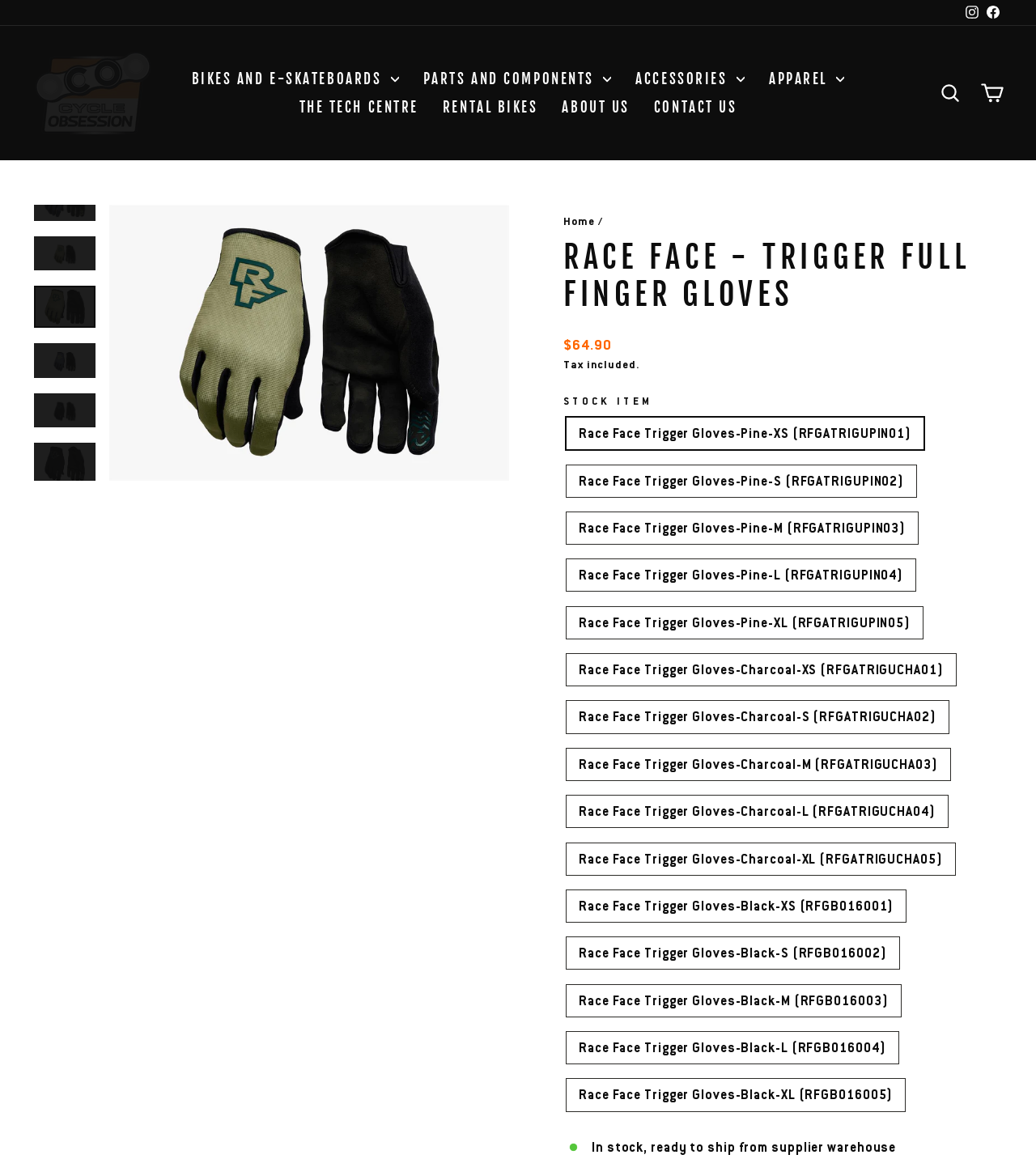Extract the main heading from the webpage content.

RACE FACE - TRIGGER FULL FINGER GLOVES